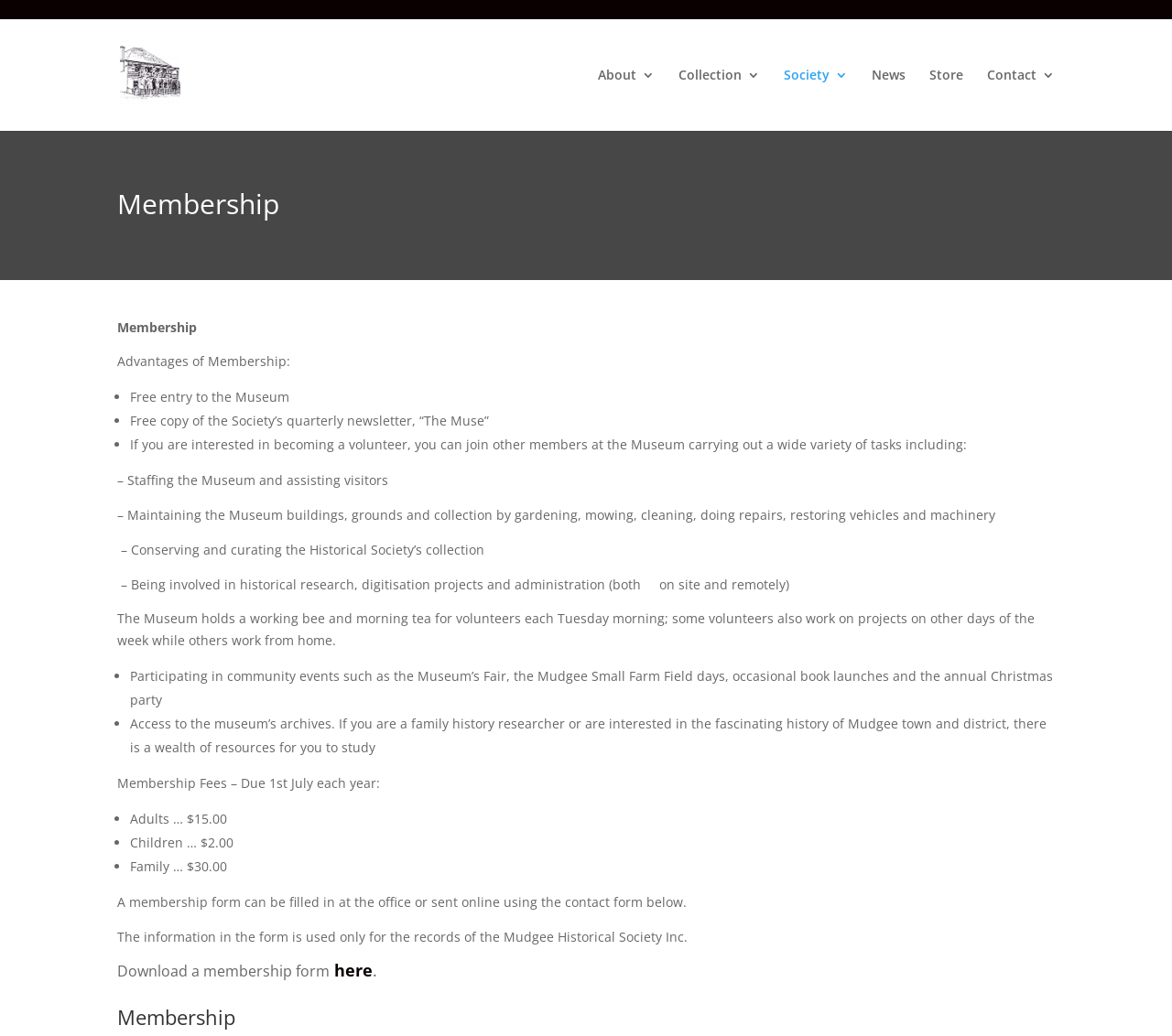Using the given element description, provide the bounding box coordinates (top-left x, top-left y, bottom-right x, bottom-right y) for the corresponding UI element in the screenshot: here

[0.285, 0.926, 0.318, 0.947]